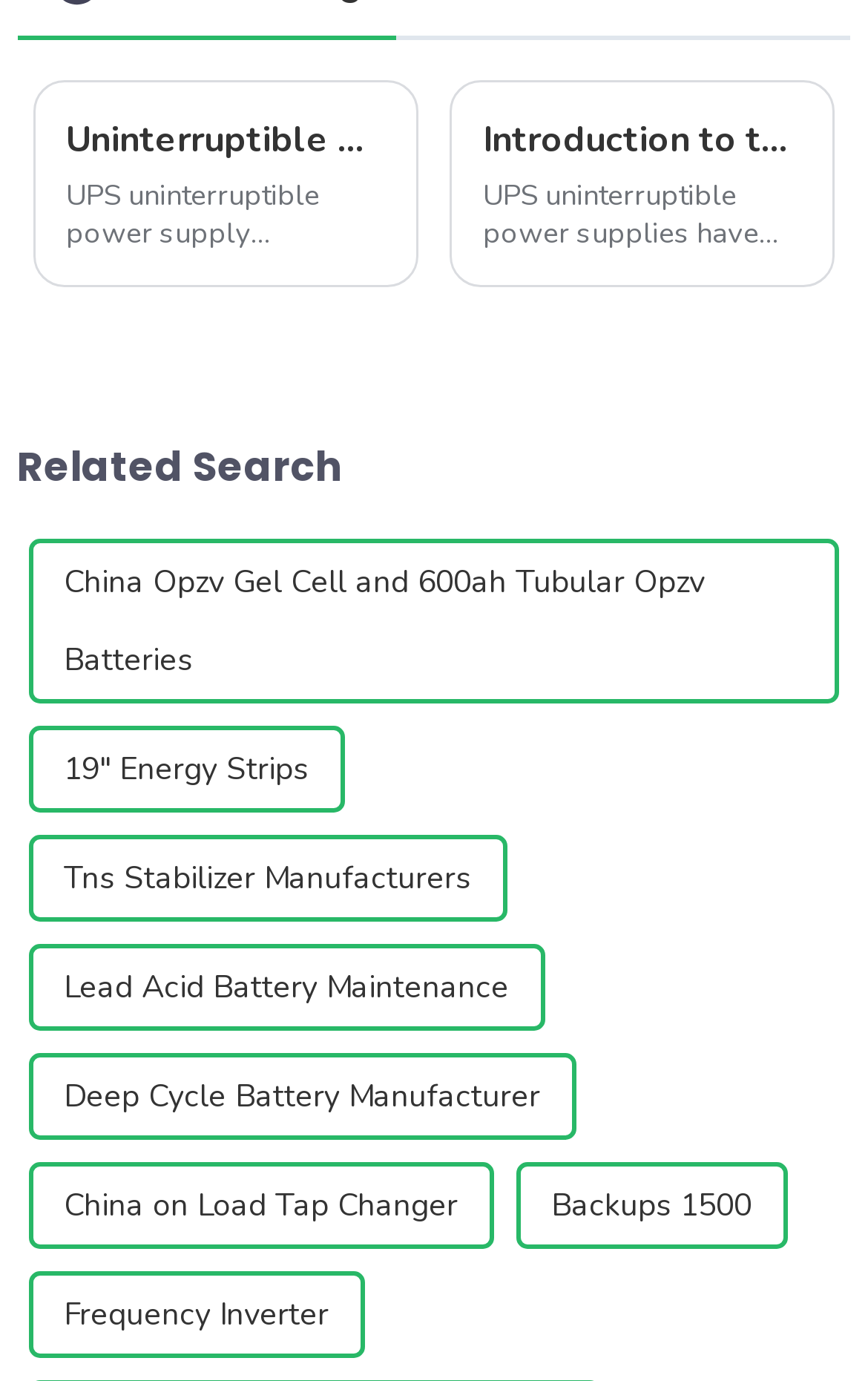Please provide a detailed answer to the question below by examining the image:
What is the purpose of UPS?

From the description of uninterruptible power supply equipment, it is clear that the purpose of UPS is to supply high-quality power even during short-term power outages.